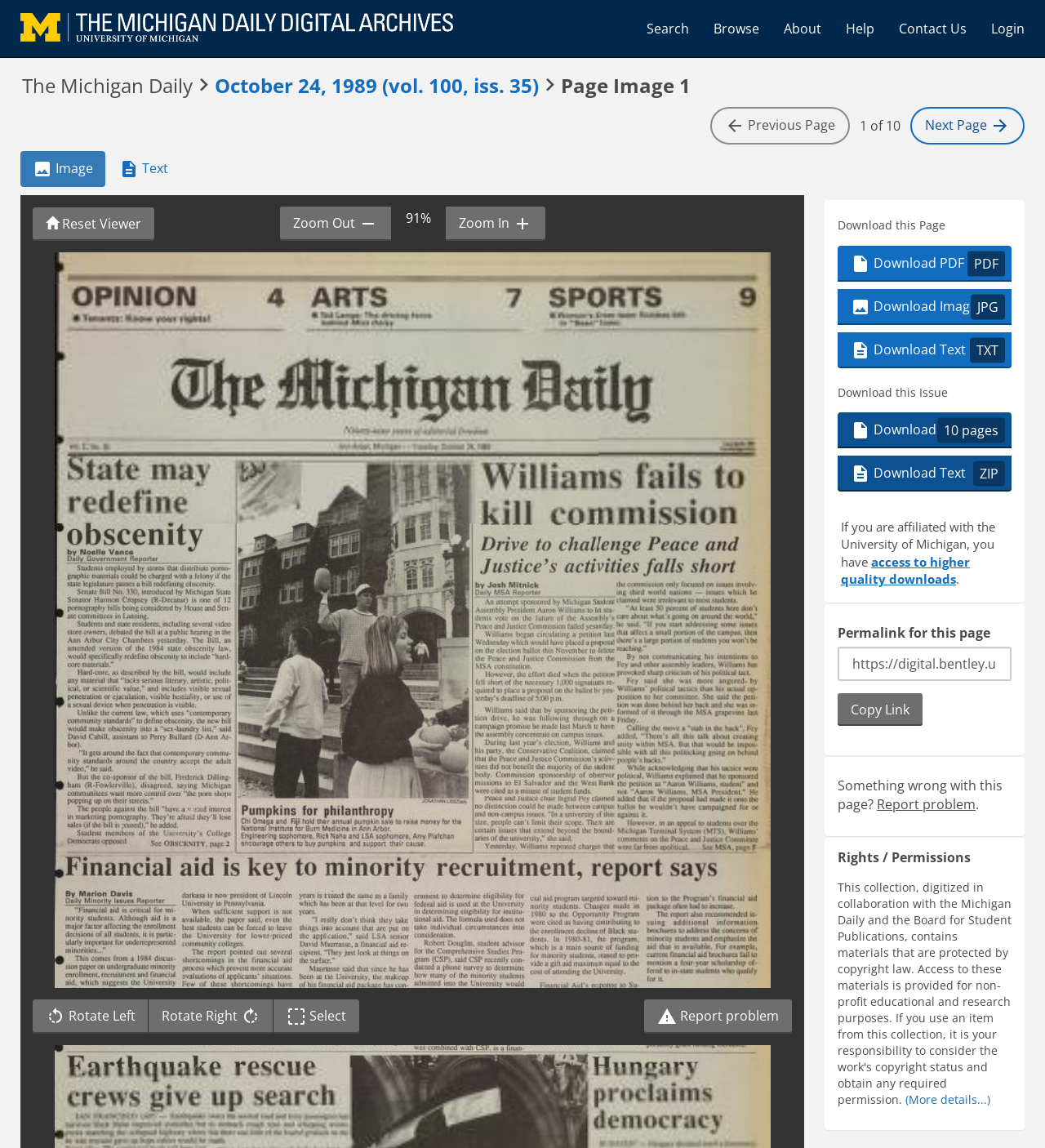Identify the bounding box coordinates of the area that should be clicked in order to complete the given instruction: "Search the archives". The bounding box coordinates should be four float numbers between 0 and 1, i.e., [left, top, right, bottom].

[0.607, 0.007, 0.671, 0.043]